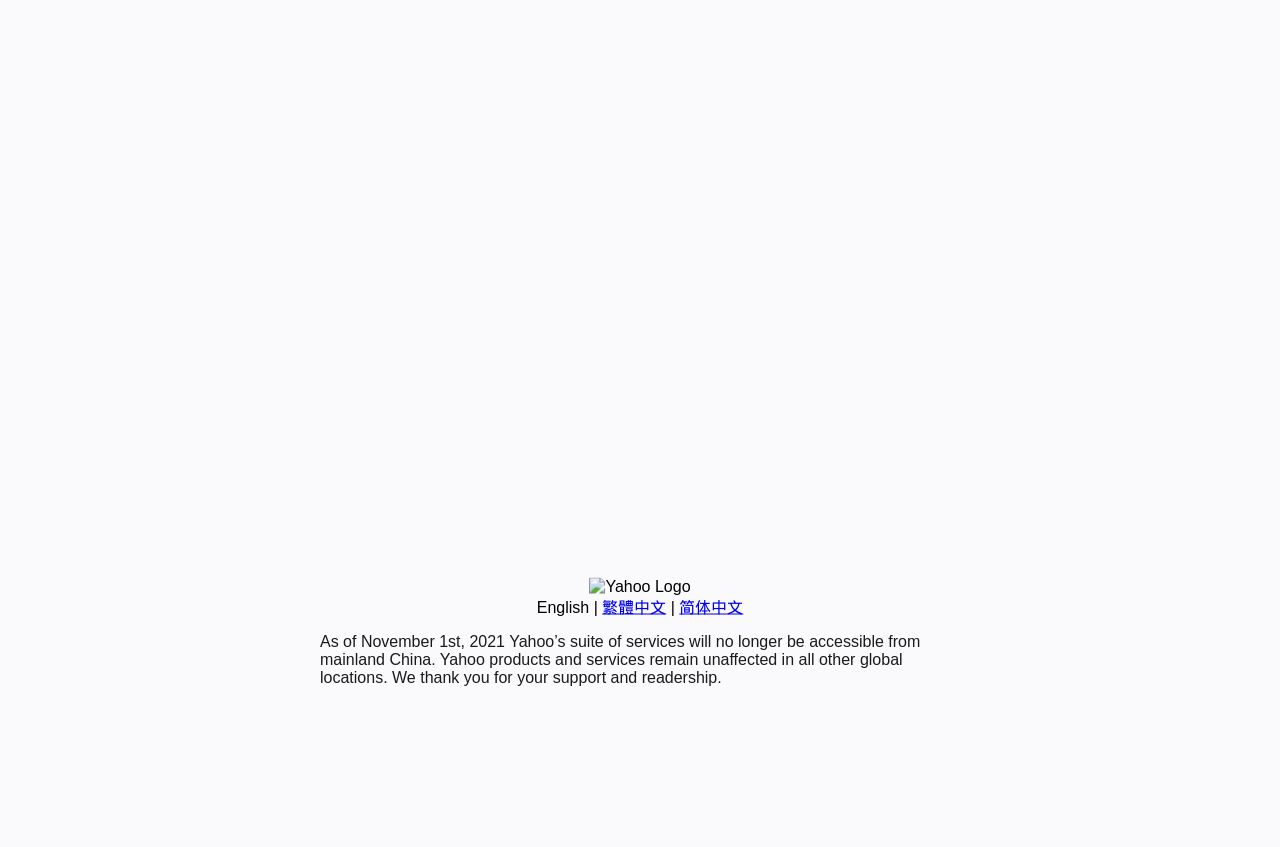Locate the bounding box for the described UI element: "简体中文". Ensure the coordinates are four float numbers between 0 and 1, formatted as [left, top, right, bottom].

[0.531, 0.707, 0.581, 0.727]